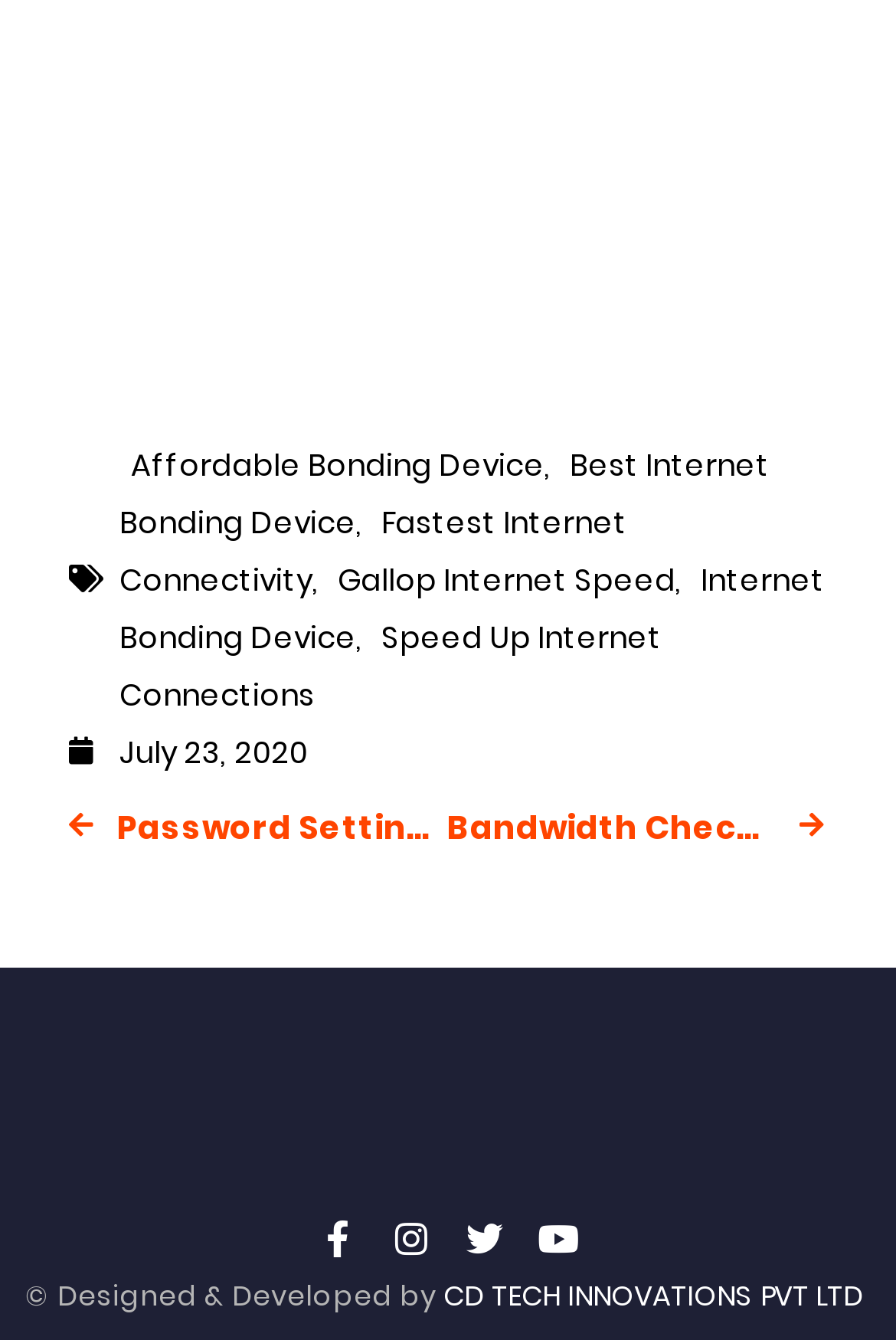Identify the bounding box coordinates for the element you need to click to achieve the following task: "Visit the 'Prev Password Settings' page". Provide the bounding box coordinates as four float numbers between 0 and 1, in the form [left, top, right, bottom].

[0.077, 0.6, 0.499, 0.636]